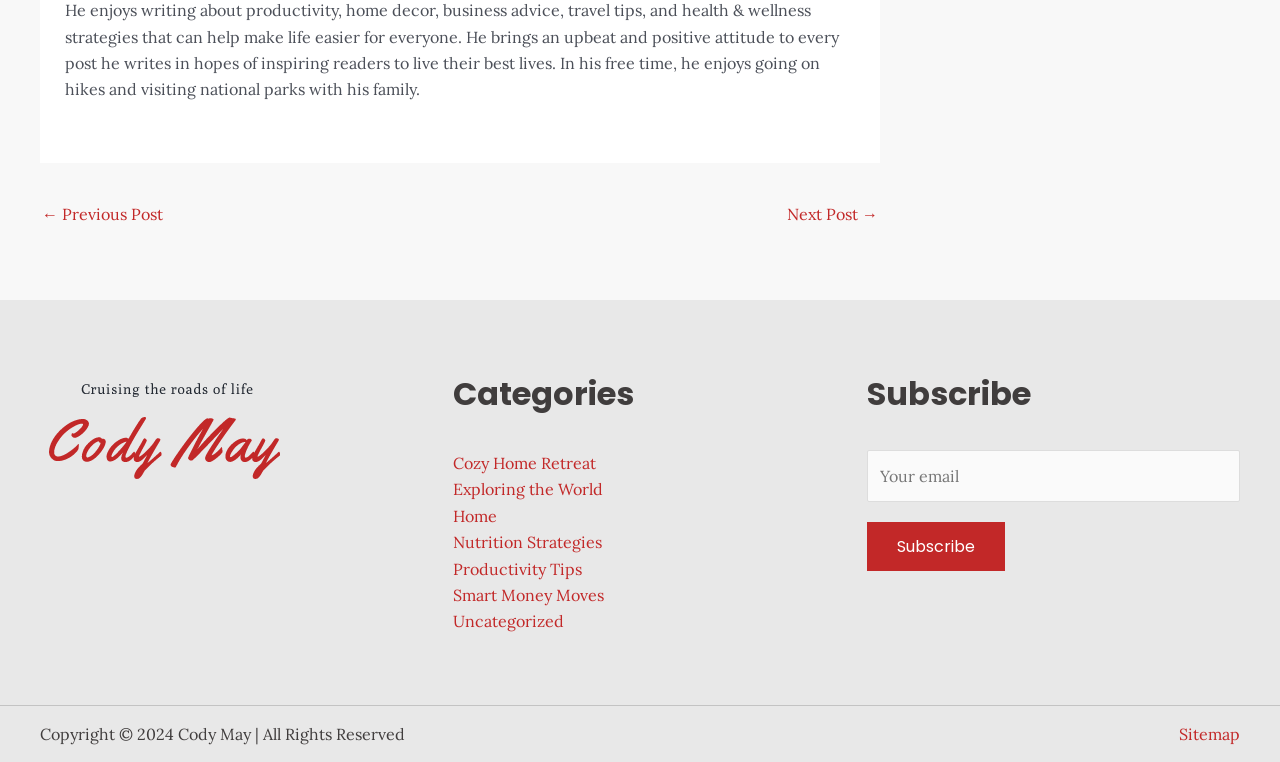Find the bounding box coordinates for the area that should be clicked to accomplish the instruction: "Click on the MENU button".

None